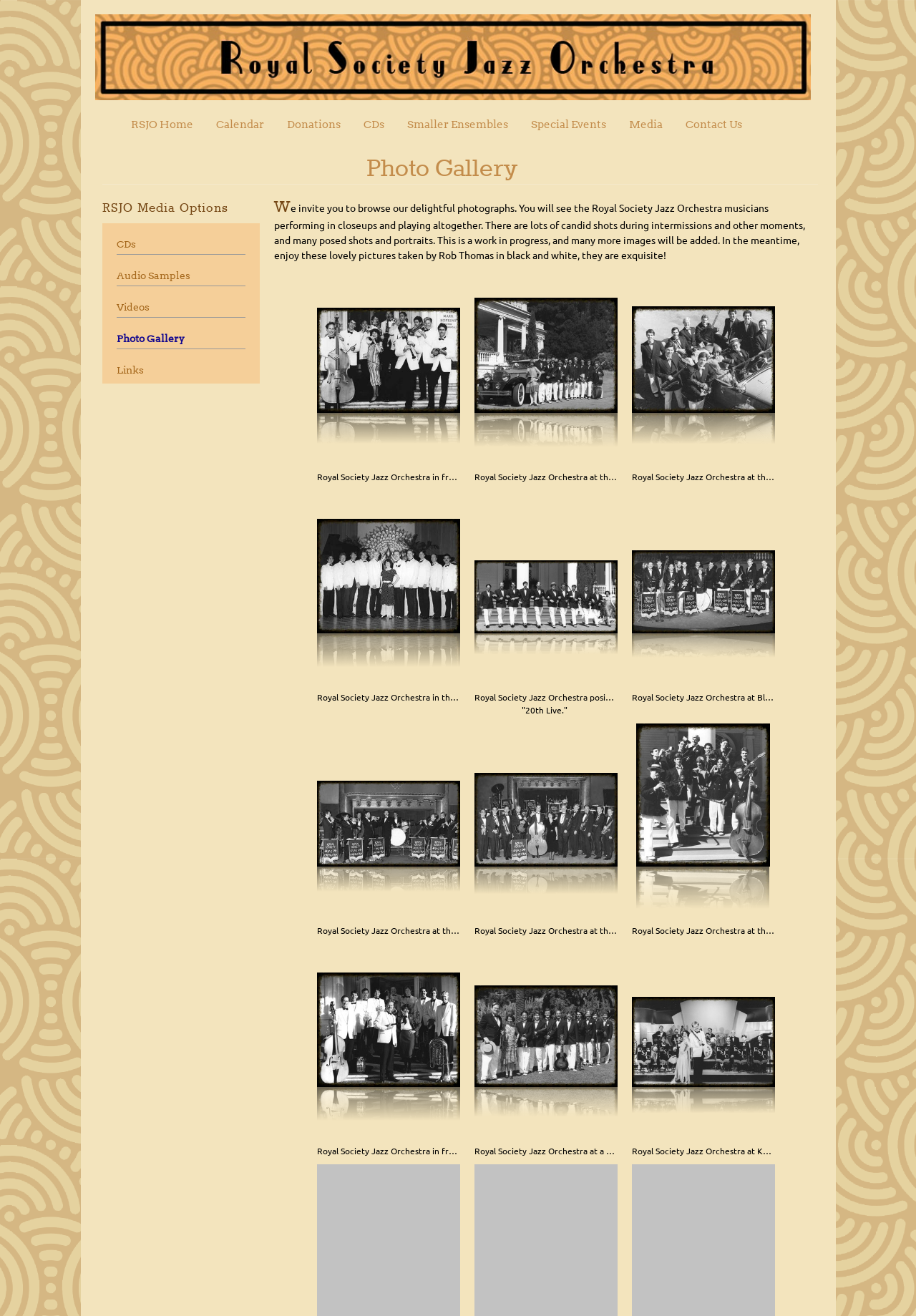Bounding box coordinates are specified in the format (top-left x, top-left y, bottom-right x, bottom-right y). All values are floating point numbers bounded between 0 and 1. Please provide the bounding box coordinate of the region this sentence describes: title="Go to site home page"

[0.104, 0.011, 0.885, 0.076]